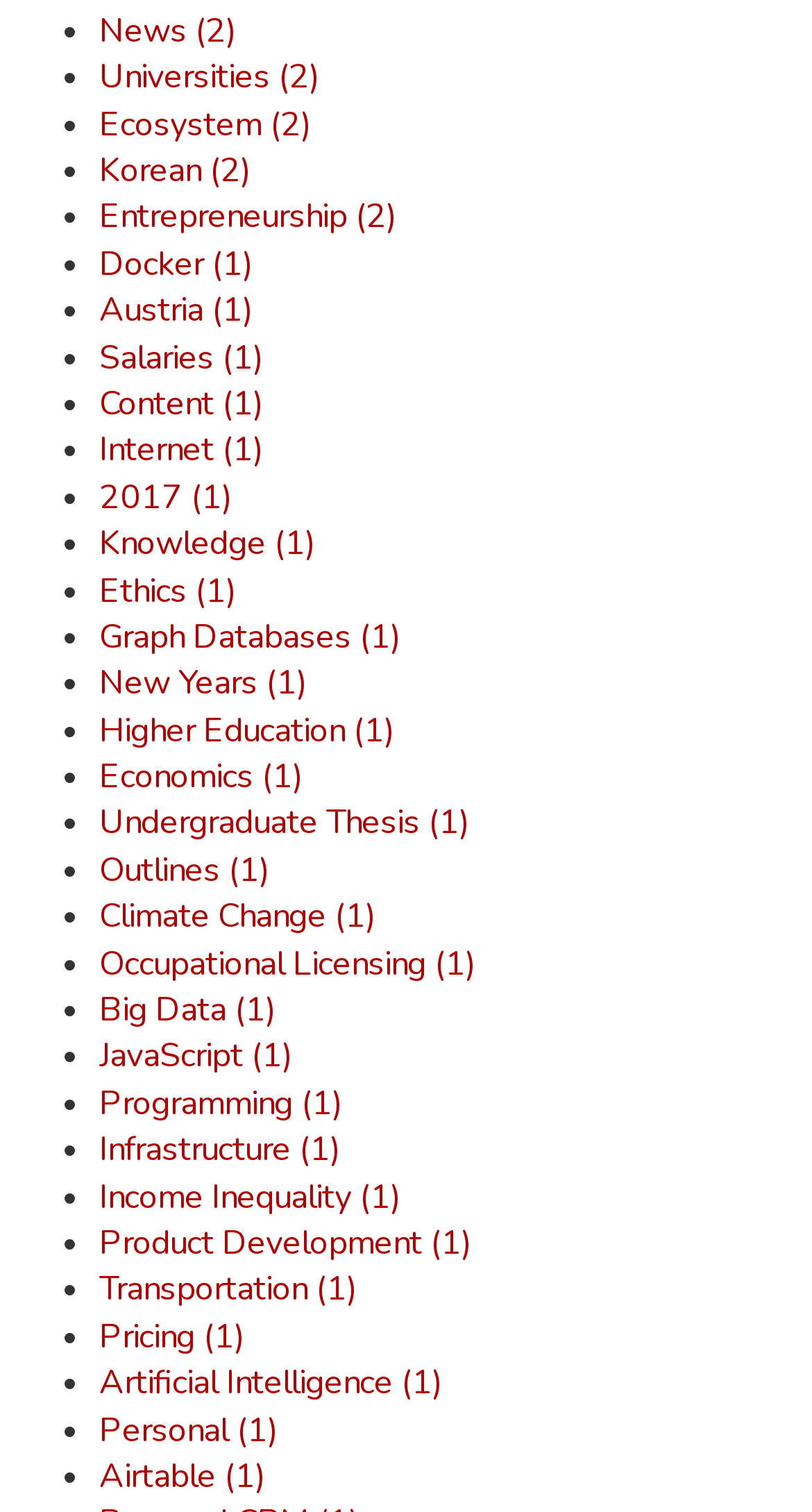Please identify the bounding box coordinates of the element I should click to complete this instruction: 'View March 2023'. The coordinates should be given as four float numbers between 0 and 1, like this: [left, top, right, bottom].

None